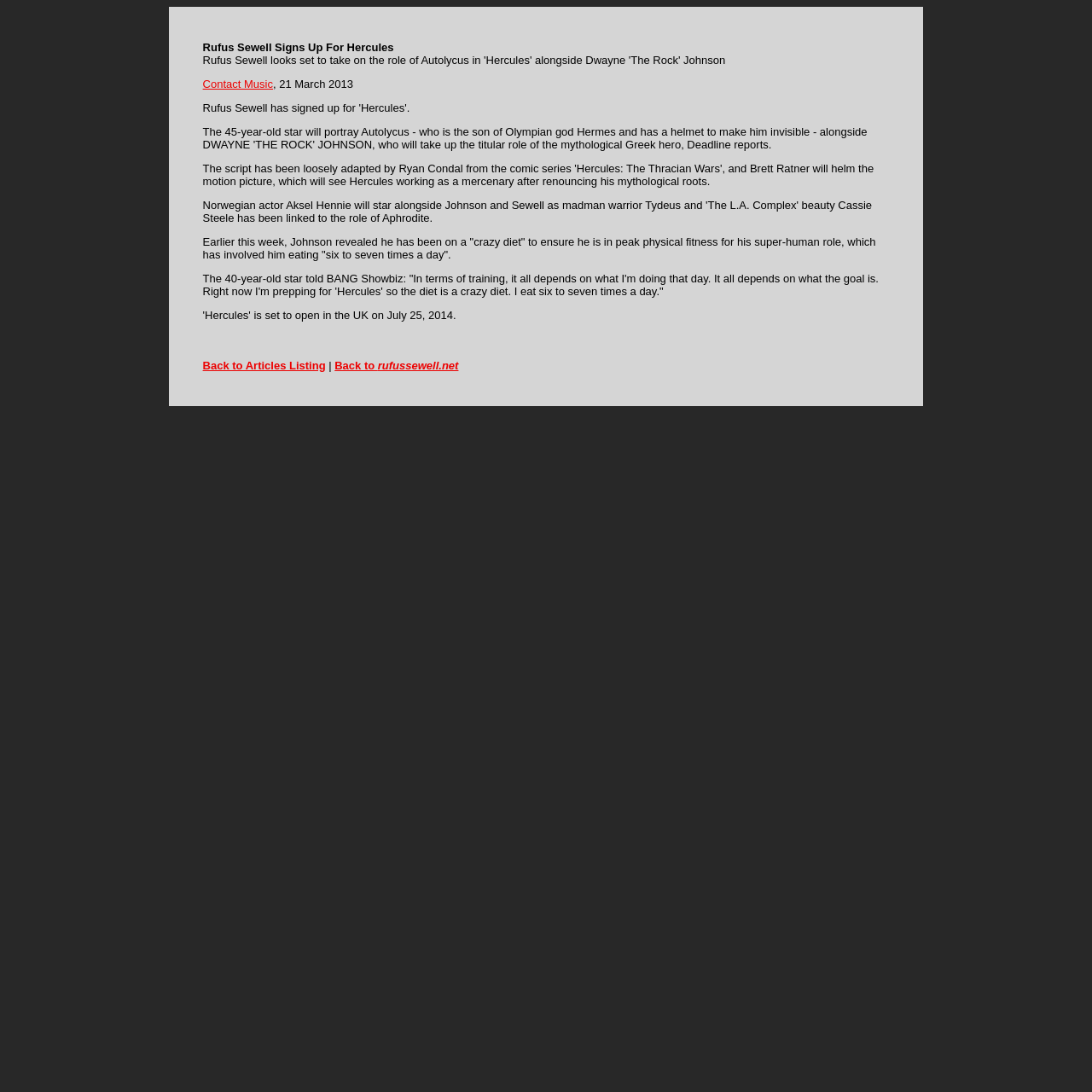What is the name of the actor who will play the role of Hercules?
Please provide a comprehensive answer based on the visual information in the image.

The article mentions that Dwayne 'The Rock' Johnson will take up the titular role of the mythological Greek hero Hercules in the movie.